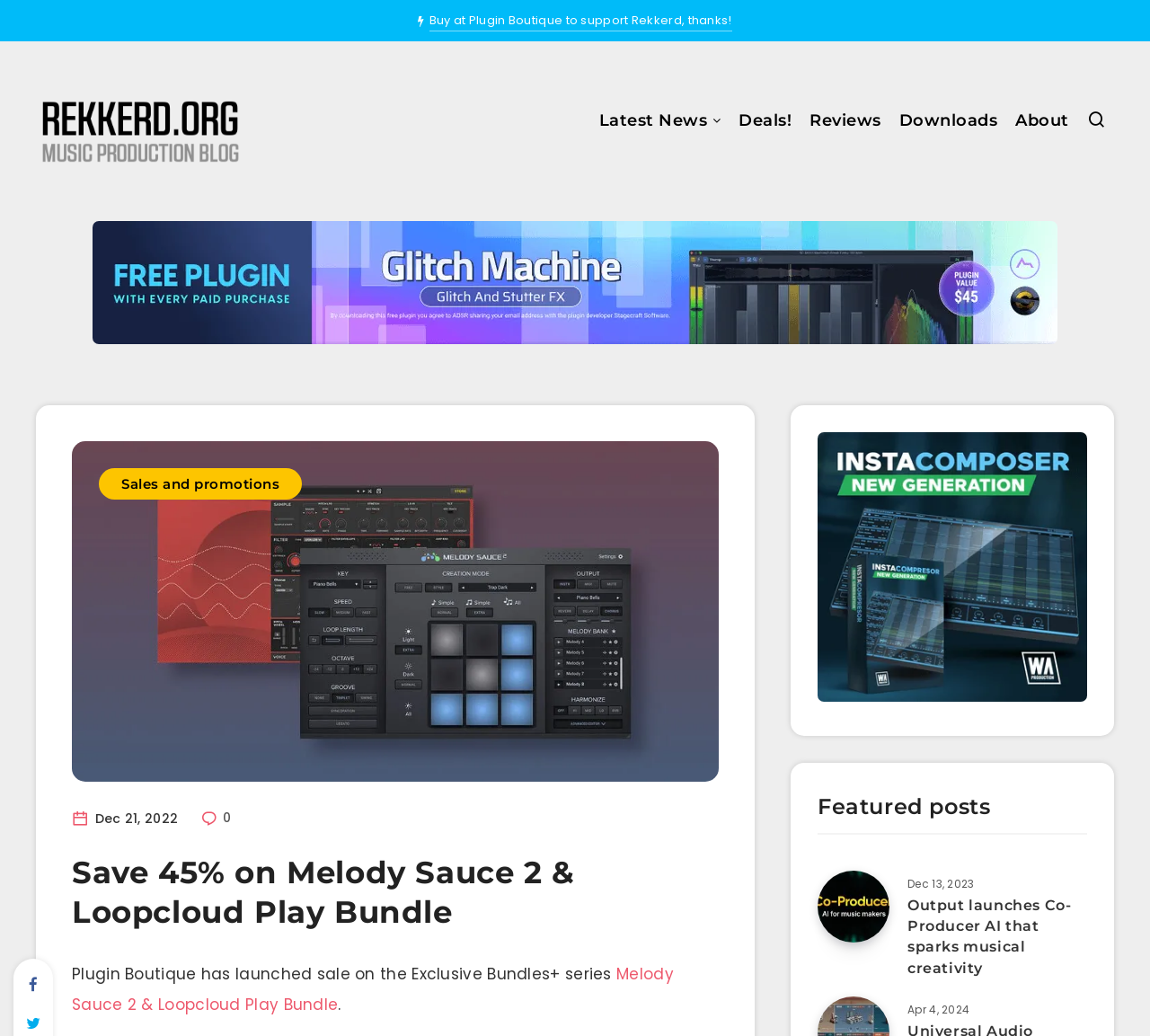What is the date of the post 'Output launches Co-Producer AI that sparks musical creativity'?
Use the information from the screenshot to give a comprehensive response to the question.

I found the answer by looking at the time element with the static text 'Dec 13, 2023' which is associated with the link element containing the post title.